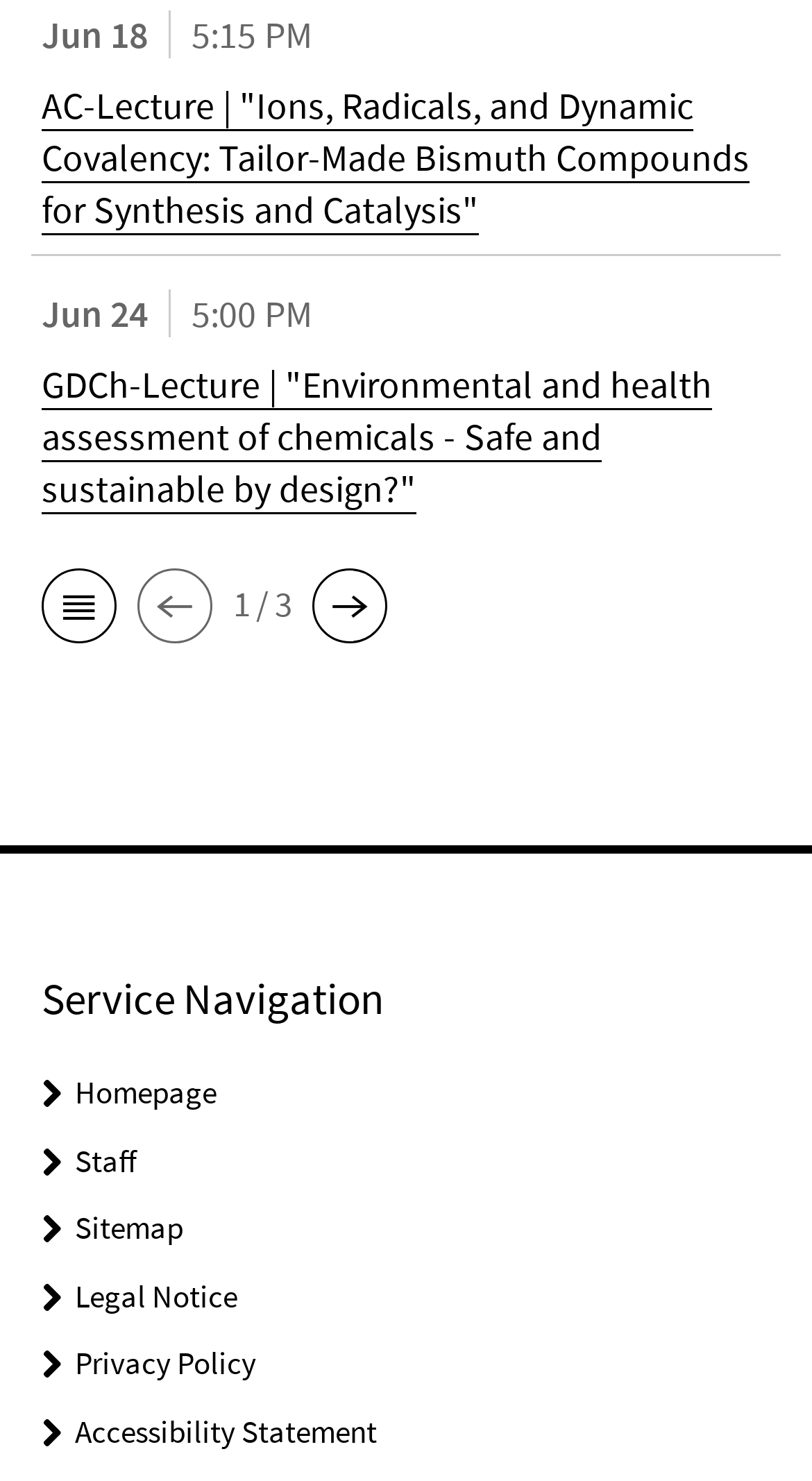Show the bounding box coordinates of the element that should be clicked to complete the task: "go to previous page".

[0.169, 0.381, 0.262, 0.437]